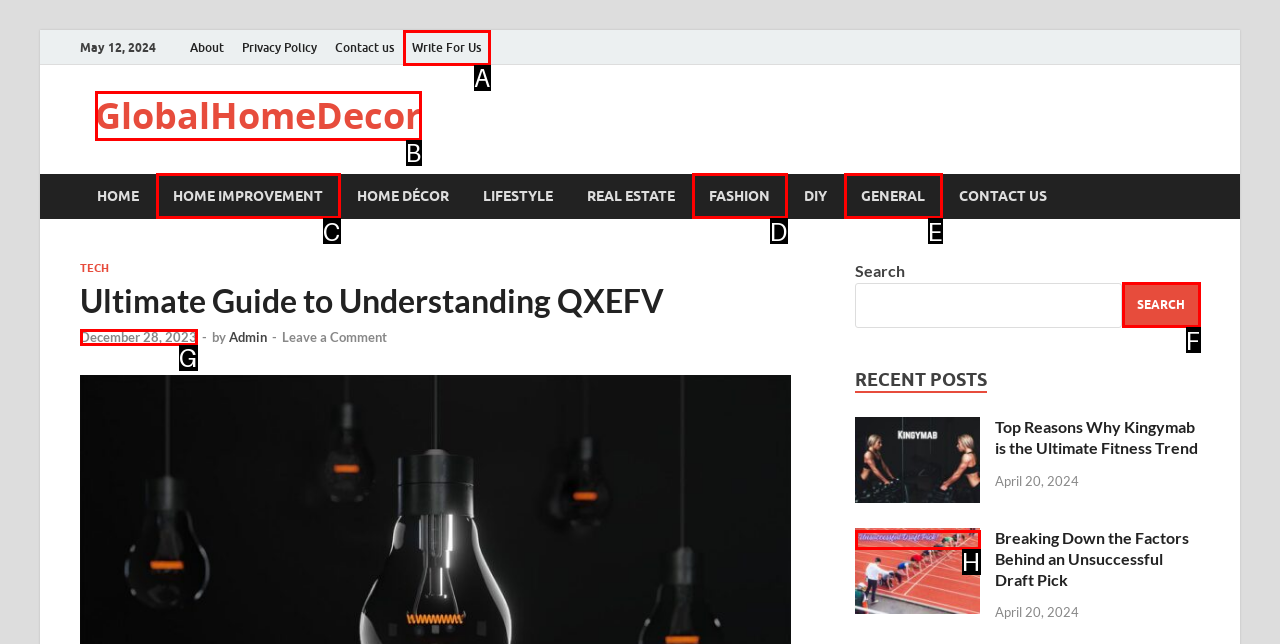Point out the option that aligns with the description: December 28, 2023December 28, 2023
Provide the letter of the corresponding choice directly.

G